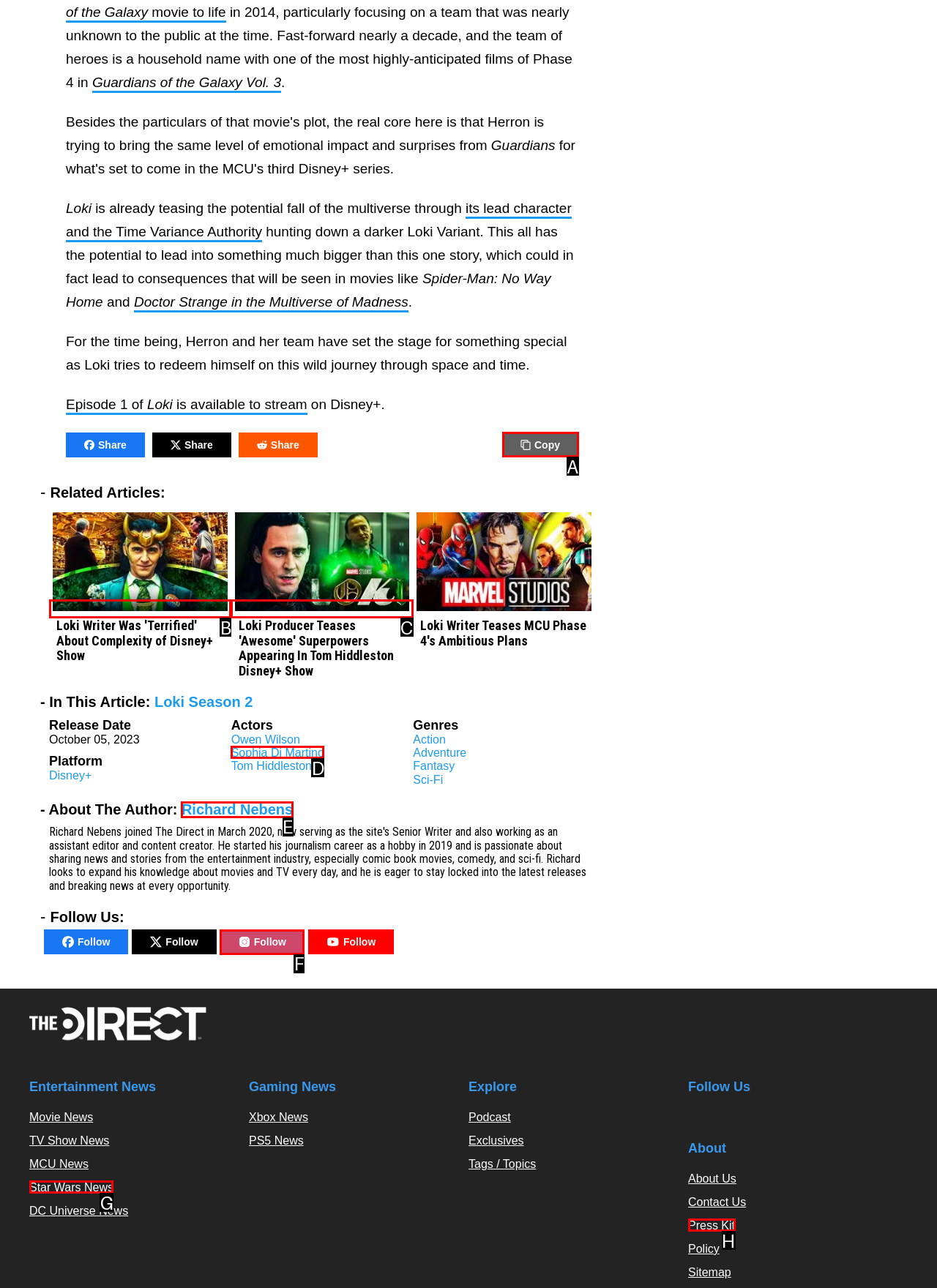Based on the element description: Star Wars News, choose the HTML element that matches best. Provide the letter of your selected option.

G